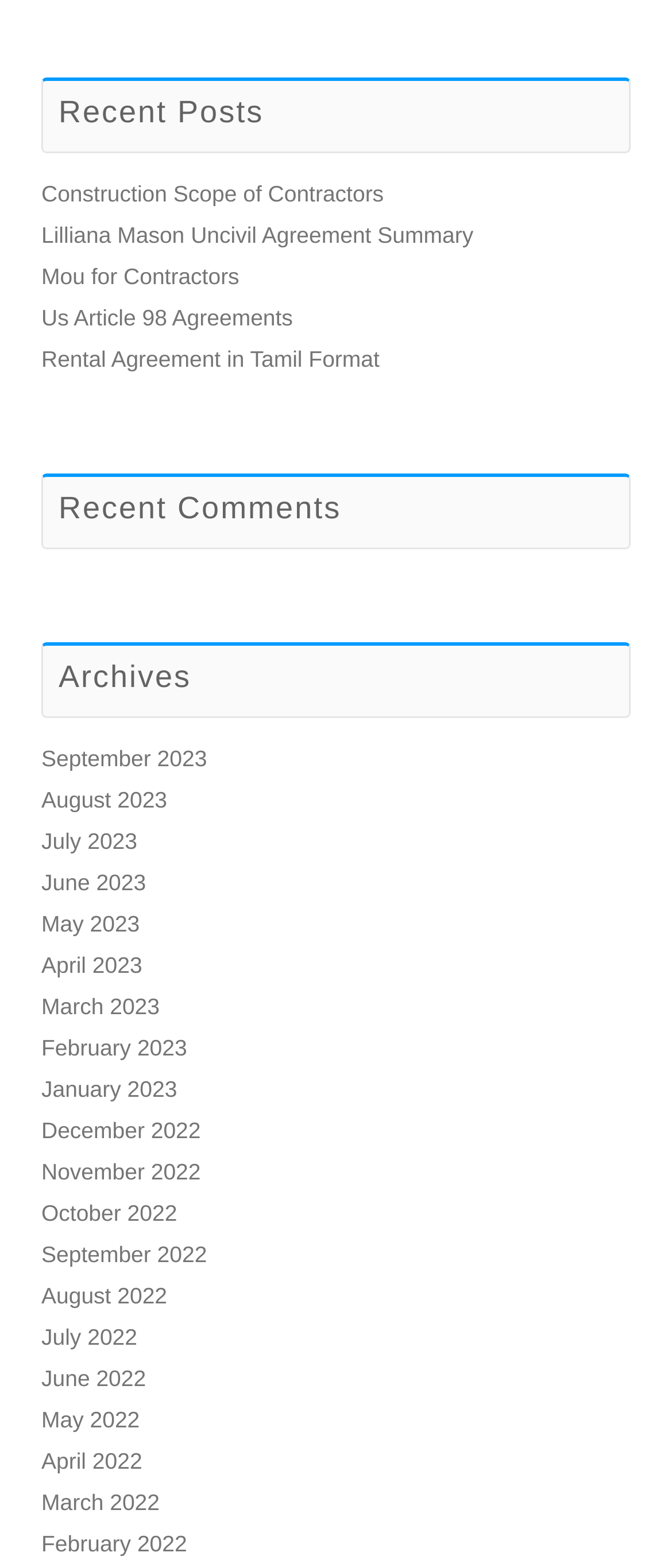Consider the image and give a detailed and elaborate answer to the question: 
How many links are there under the Archives heading?

I counted the number of links under the 'Archives' heading, which are the months from 'September 2023' to 'February 2022', and there are 21 links in total.